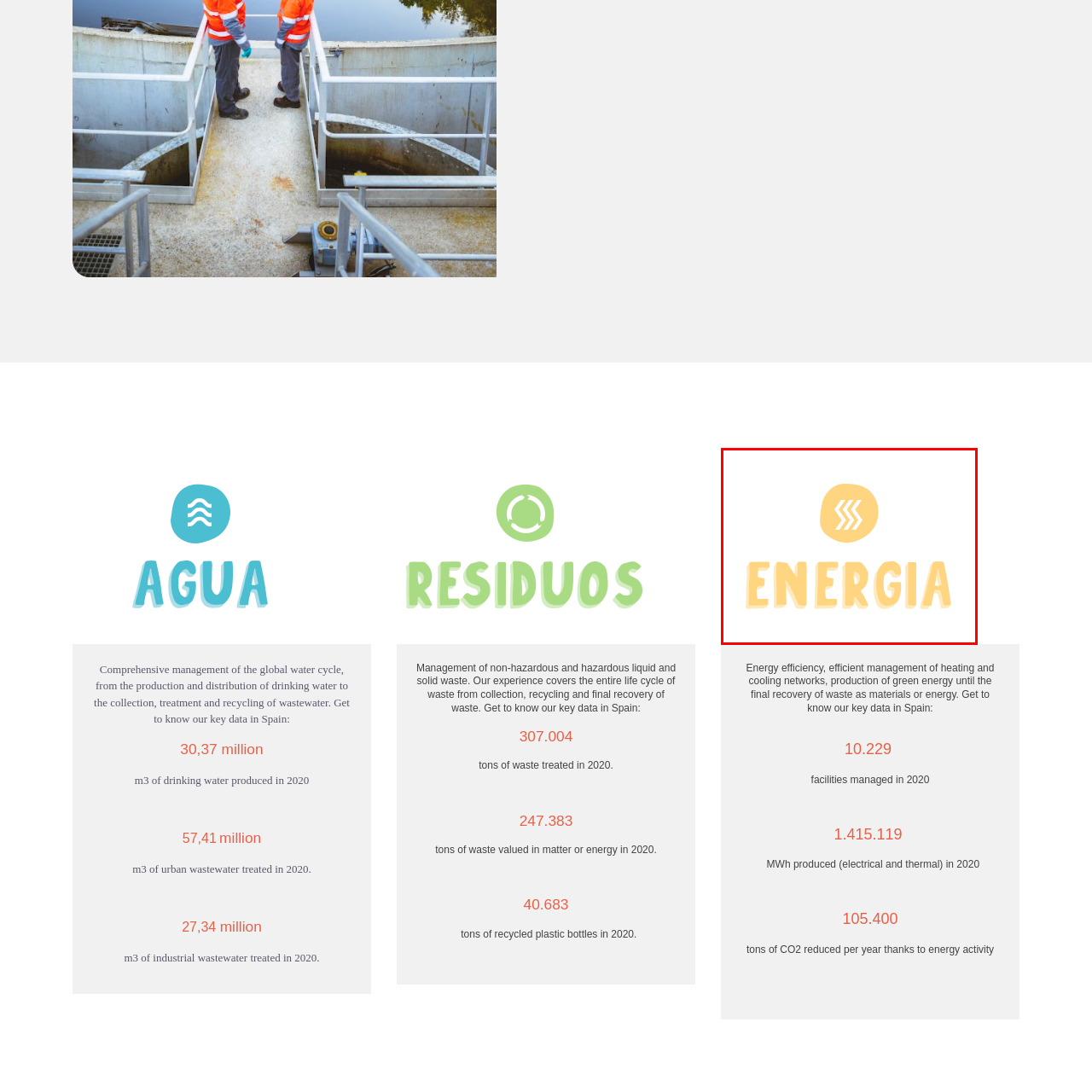Explain in detail what is happening in the red-marked area of the image.

The image prominently features the word "ENERGIA," rendered in bold, stylized letters with a soft yellow hue. Above the text, a circular icon with three wavy lines suggests themes of energy, flow, and dynamism, conveying the idea of energy management and efficiency. This visual element aligns with the context of the surrounding information, which discusses energy efficiency, management of heating and cooling networks, and the production of green energy. The overall design emphasizes the importance of sustainable energy practices and highlights the organization's commitment to energy production and recovery processes, providing a vibrant and engaging representation of its focus on energy initiatives in Spain.